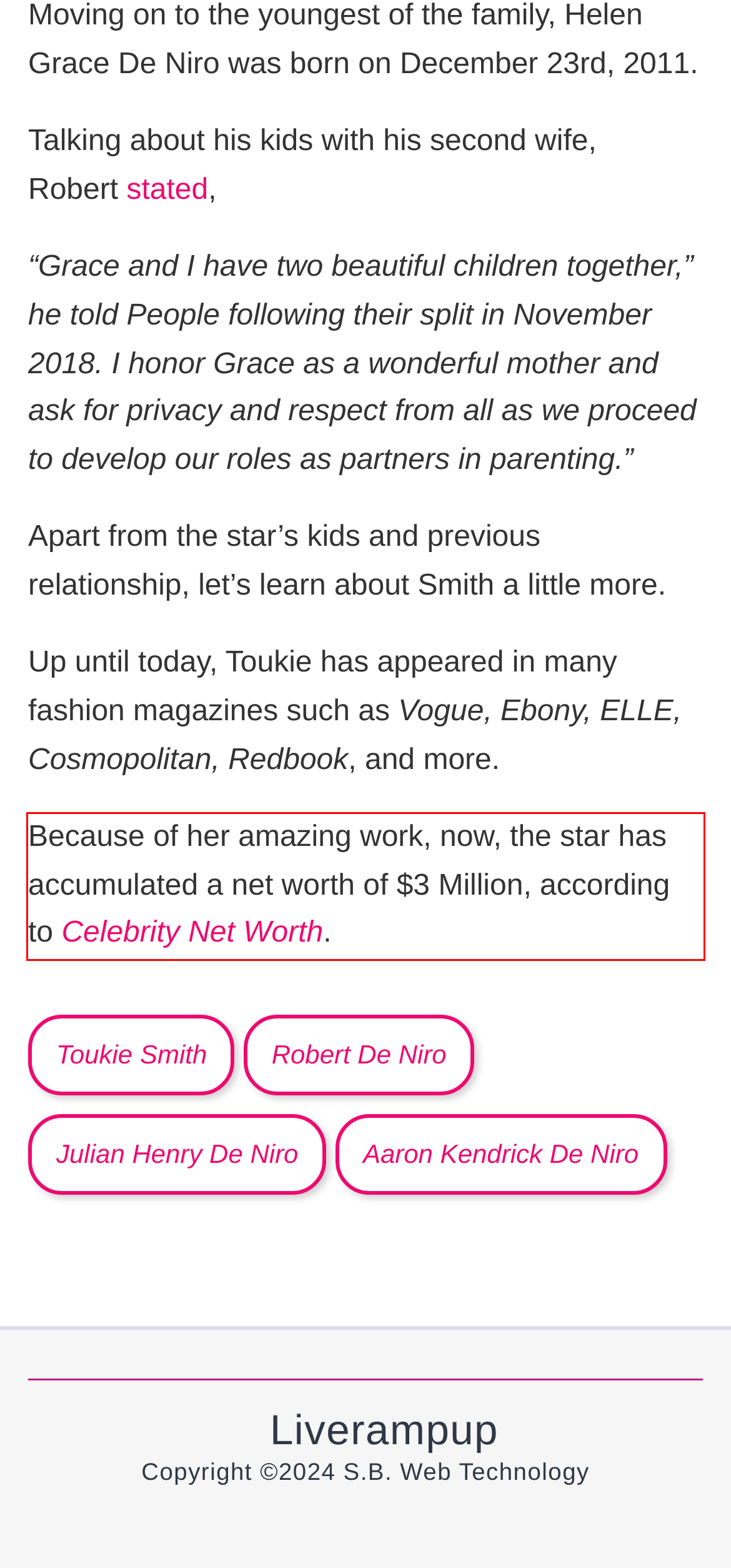You are presented with a screenshot containing a red rectangle. Extract the text found inside this red bounding box.

Because of her amazing work, now, the star has accumulated a net worth of $3 Million, according to Celebrity Net Worth.